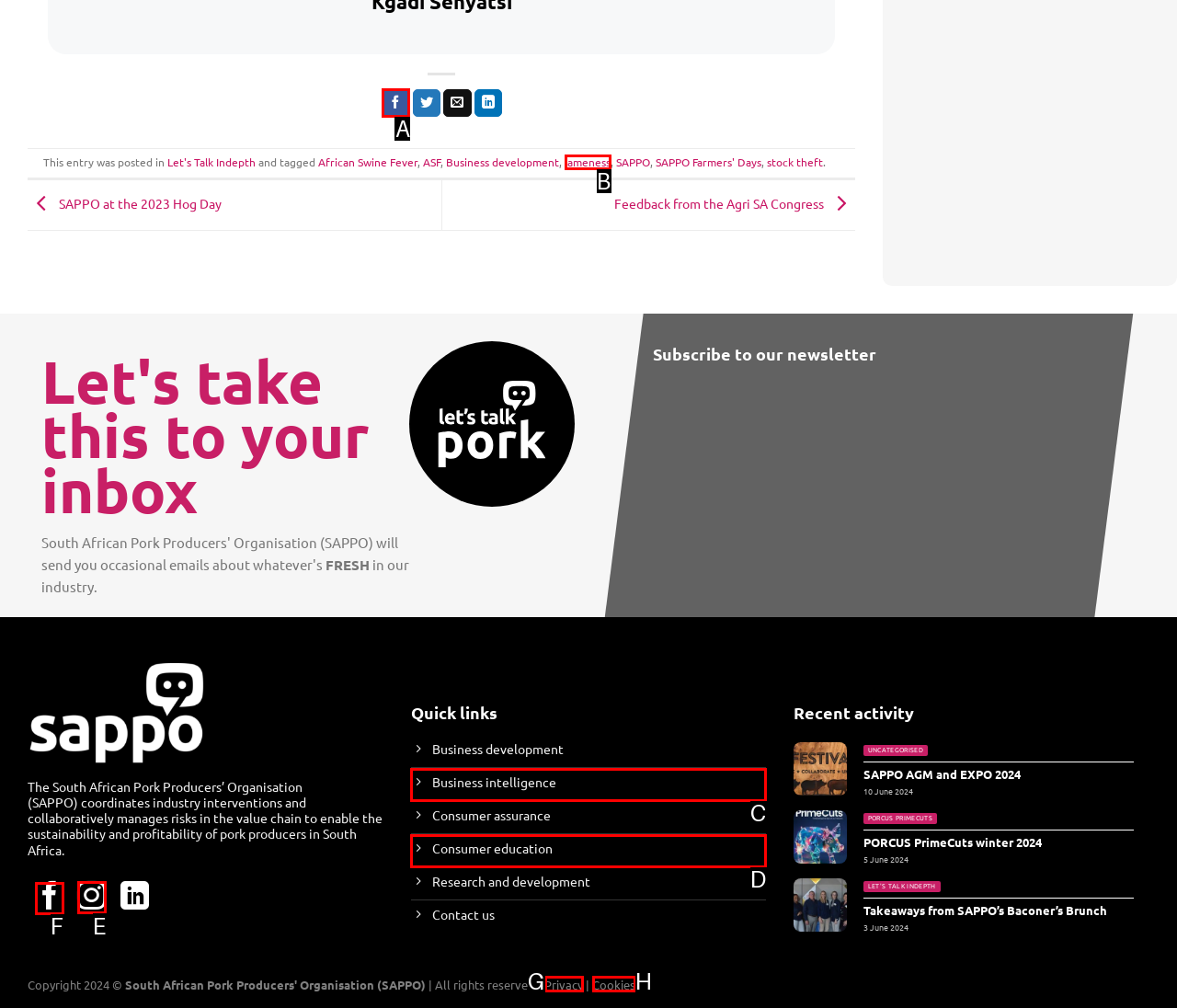Identify the correct choice to execute this task: Follow on Facebook
Respond with the letter corresponding to the right option from the available choices.

F